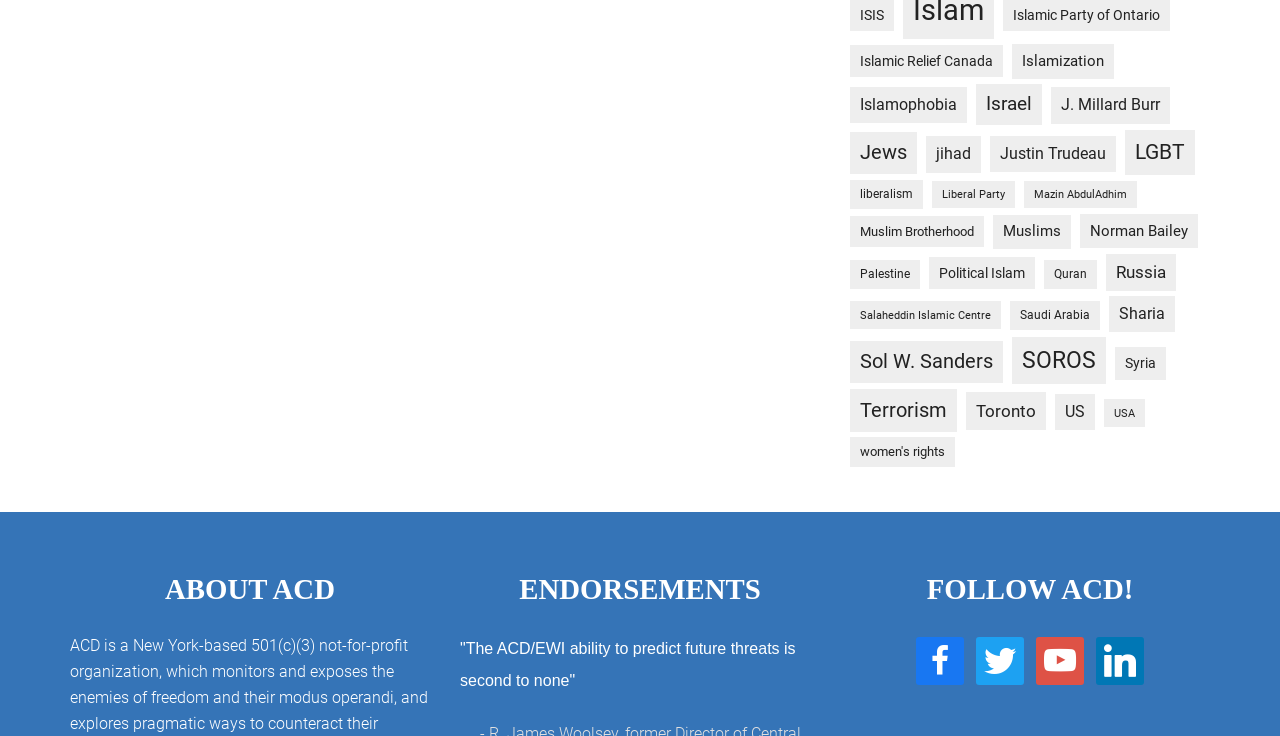Please provide a brief answer to the question using only one word or phrase: 
What is the name of the organization described in the ABOUT section?

ACD